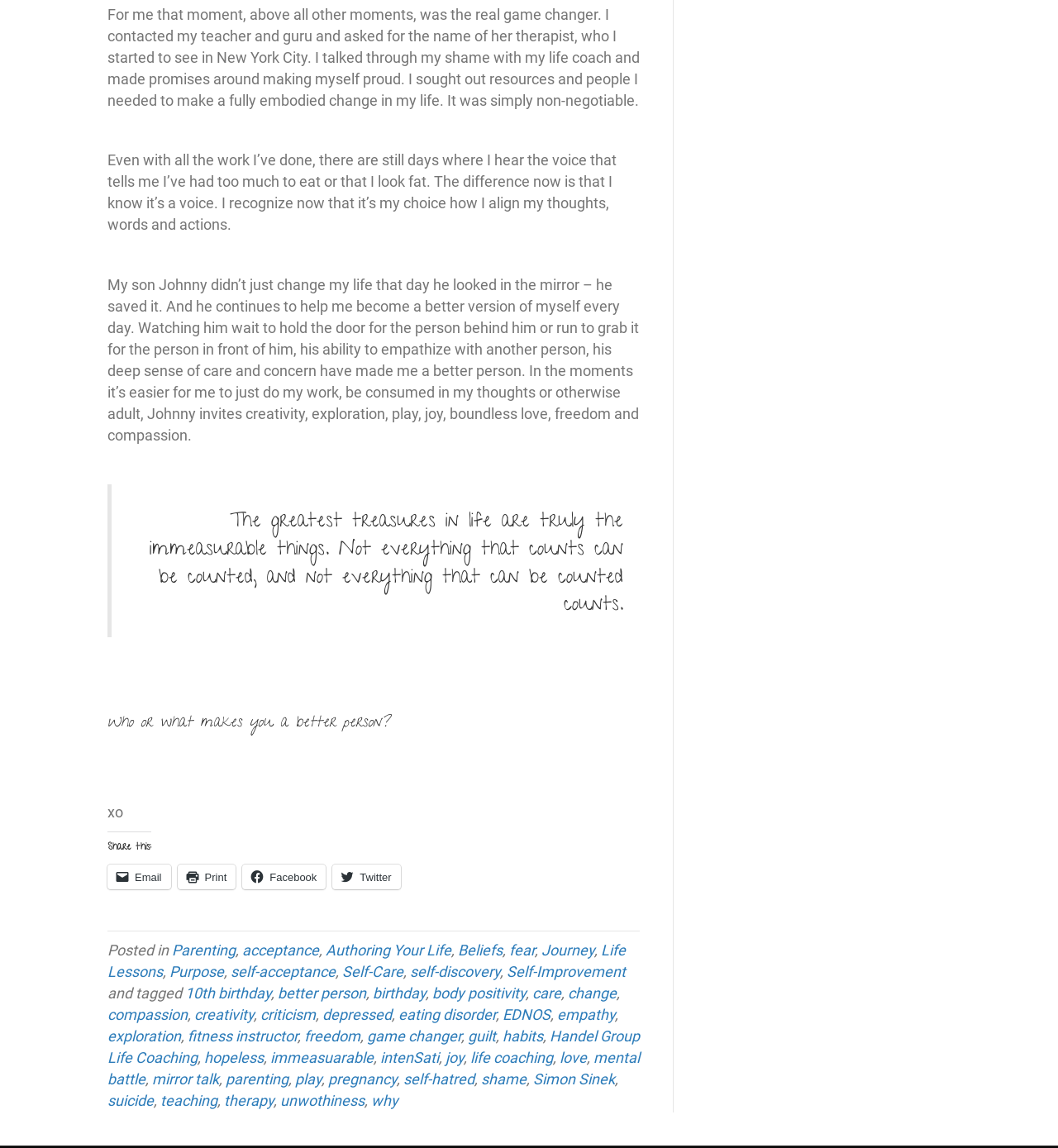Given the following UI element description: "Handel Group Life Coaching", find the bounding box coordinates in the webpage screenshot.

[0.102, 0.895, 0.605, 0.929]